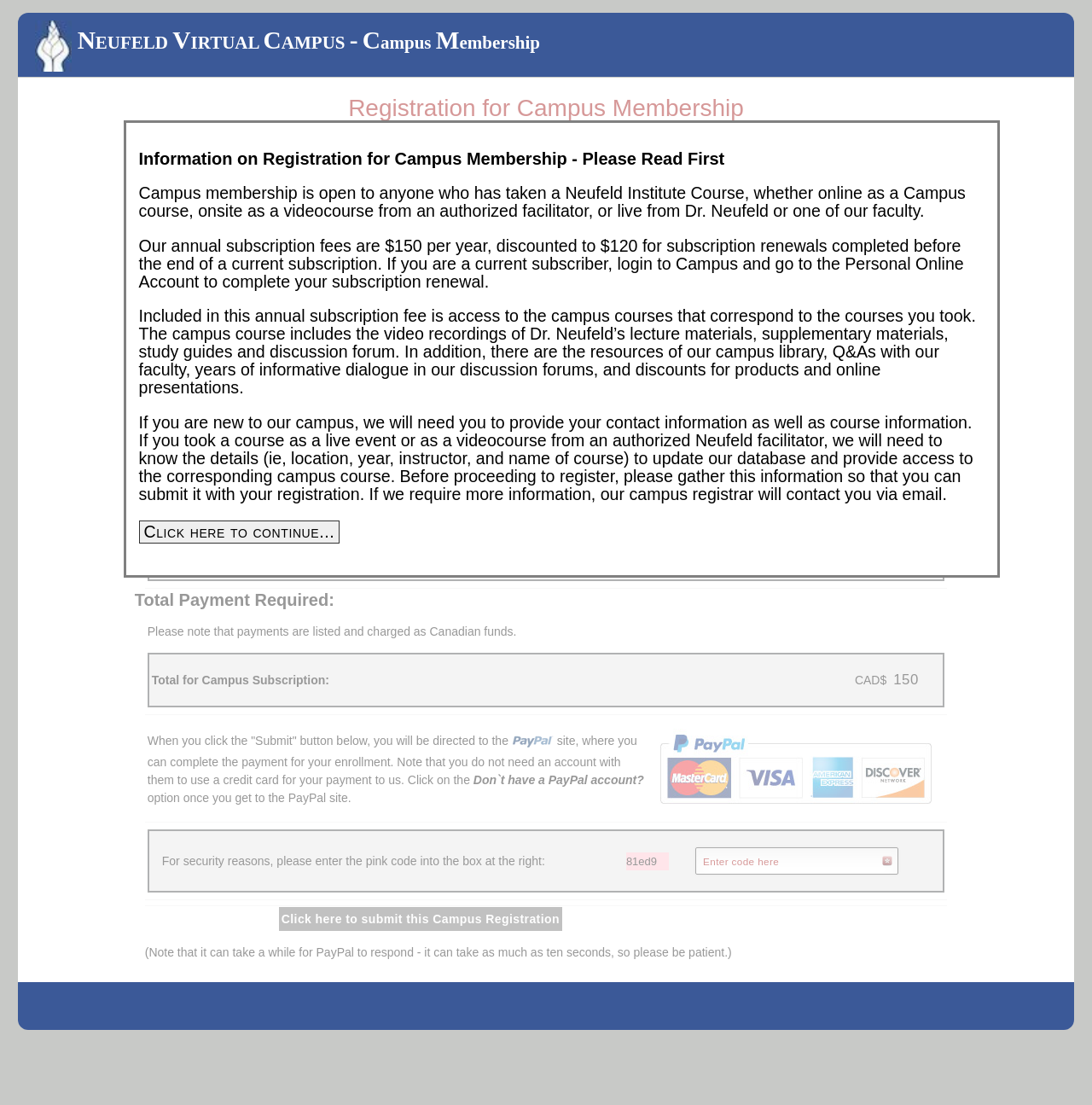What is required to complete the subscription renewal?
Can you provide an in-depth and detailed response to the question?

I found the answer in the paragraph that explains the subscription fees, it says 'If you are a current subscriber, login to Campus and go to the Personal Online Account to complete your subscription renewal'.